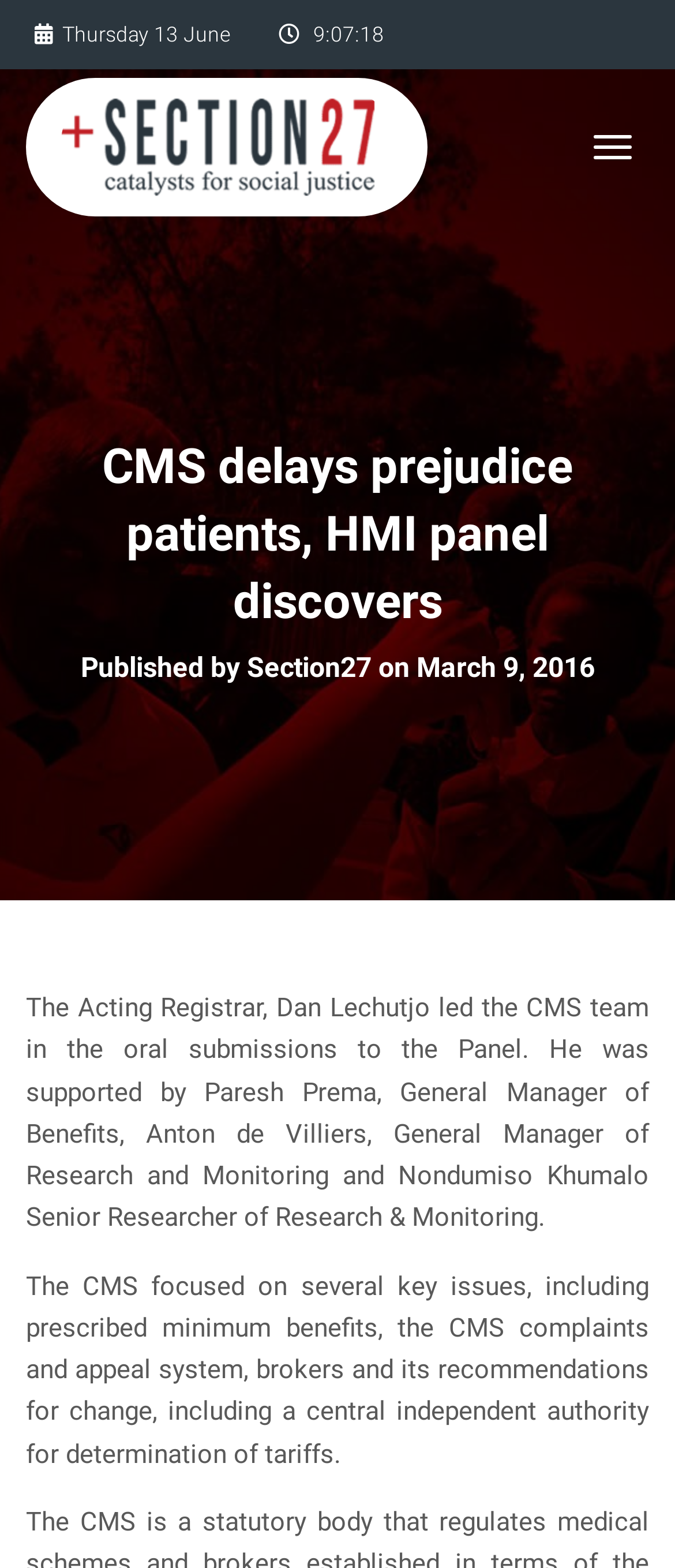From the webpage screenshot, predict the bounding box of the UI element that matches this description: "+44 (0)1273 606755".

None